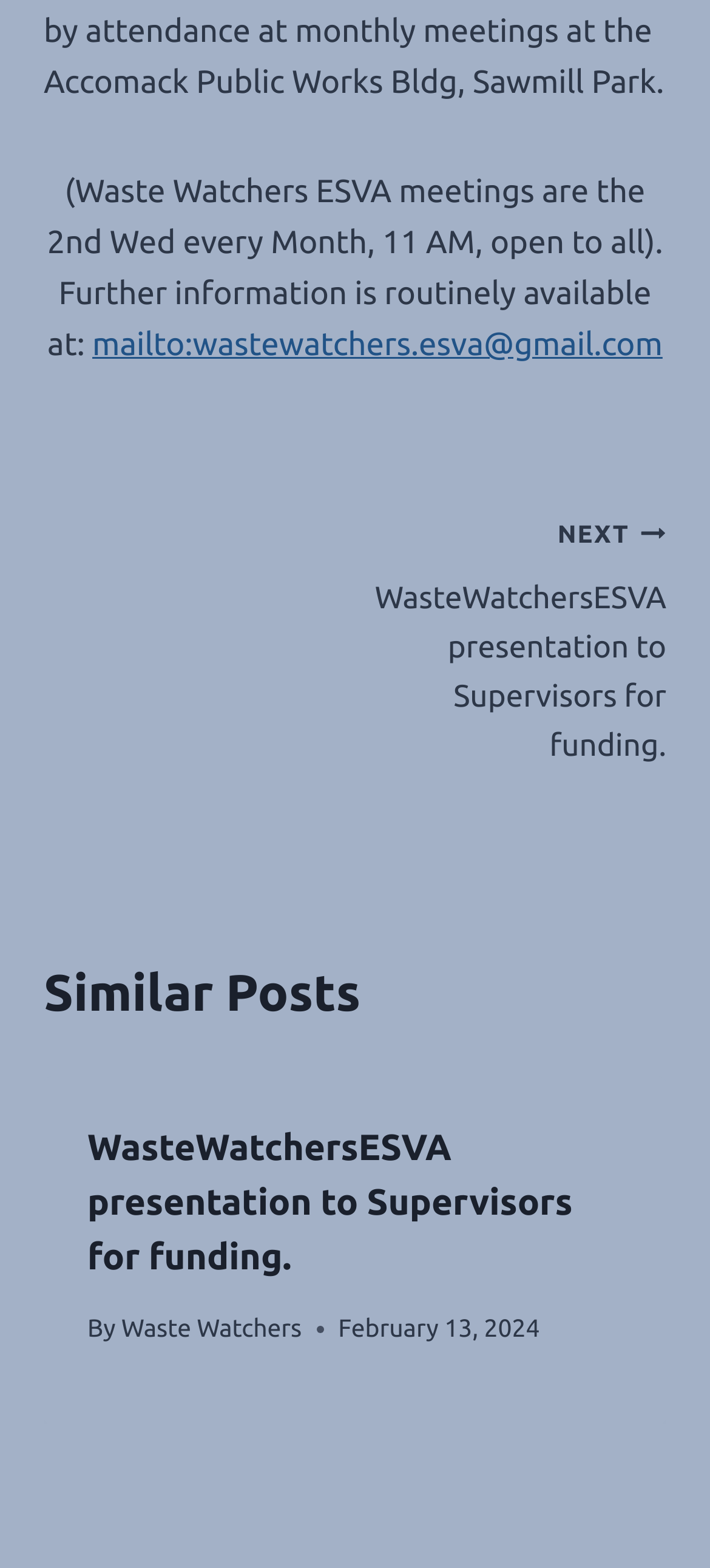Please find the bounding box for the following UI element description. Provide the coordinates in (top-left x, top-left y, bottom-right x, bottom-right y) format, with values between 0 and 1: PRACTICE AREAS

None